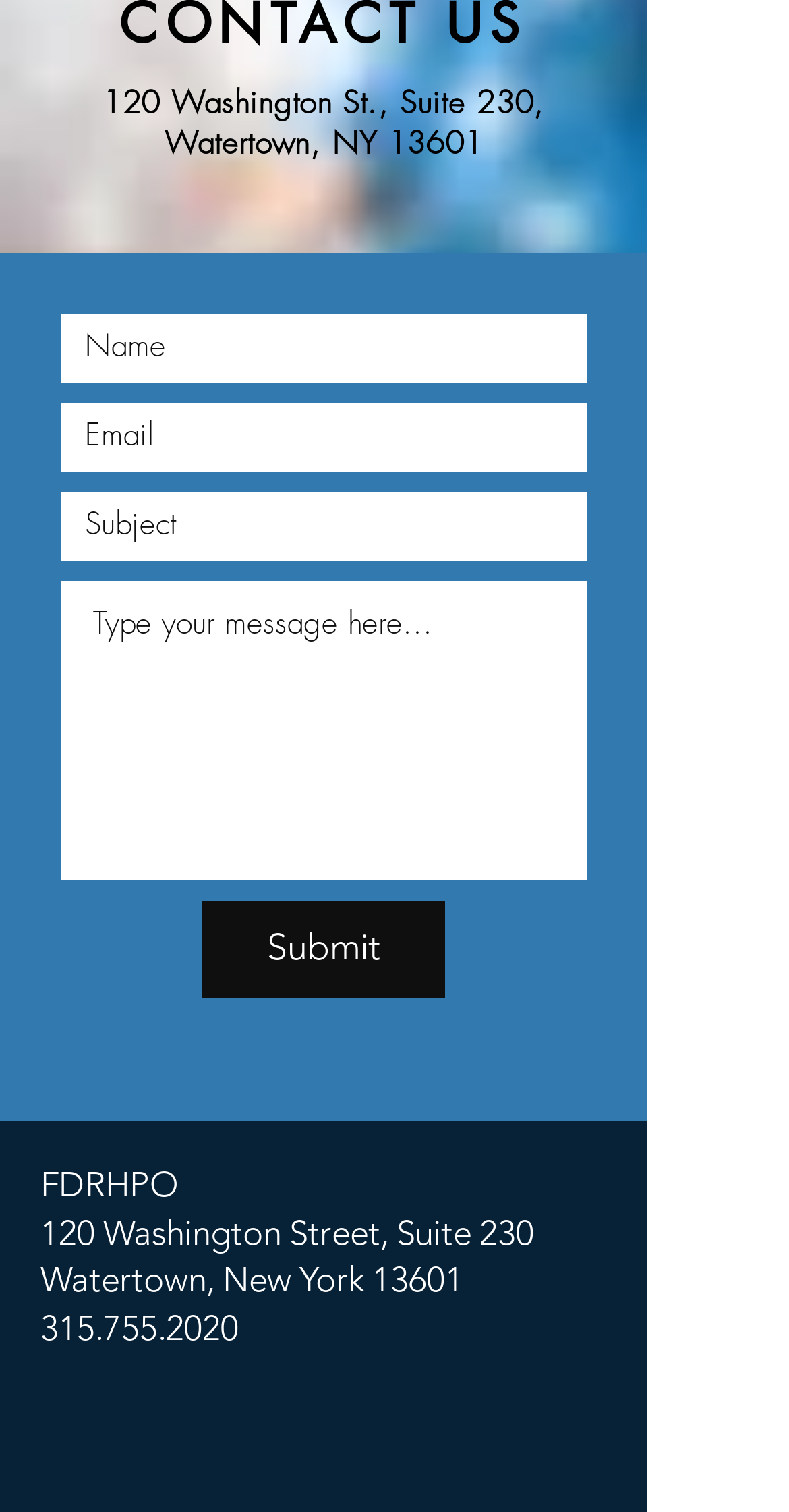Observe the image and answer the following question in detail: How many comments does the post have?

I found the answer by looking at the link element with the text '0 comments' inside the article element, which indicates the number of comments the post has received.